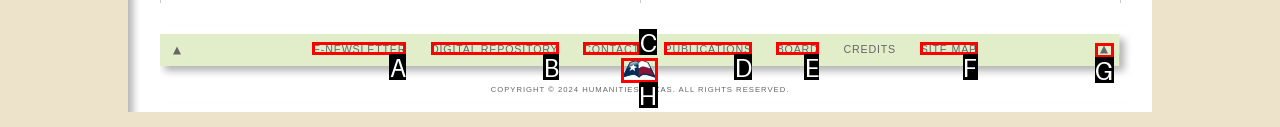Point out the letter of the HTML element you should click on to execute the task: go to E-NEWSLETTER
Reply with the letter from the given options.

A